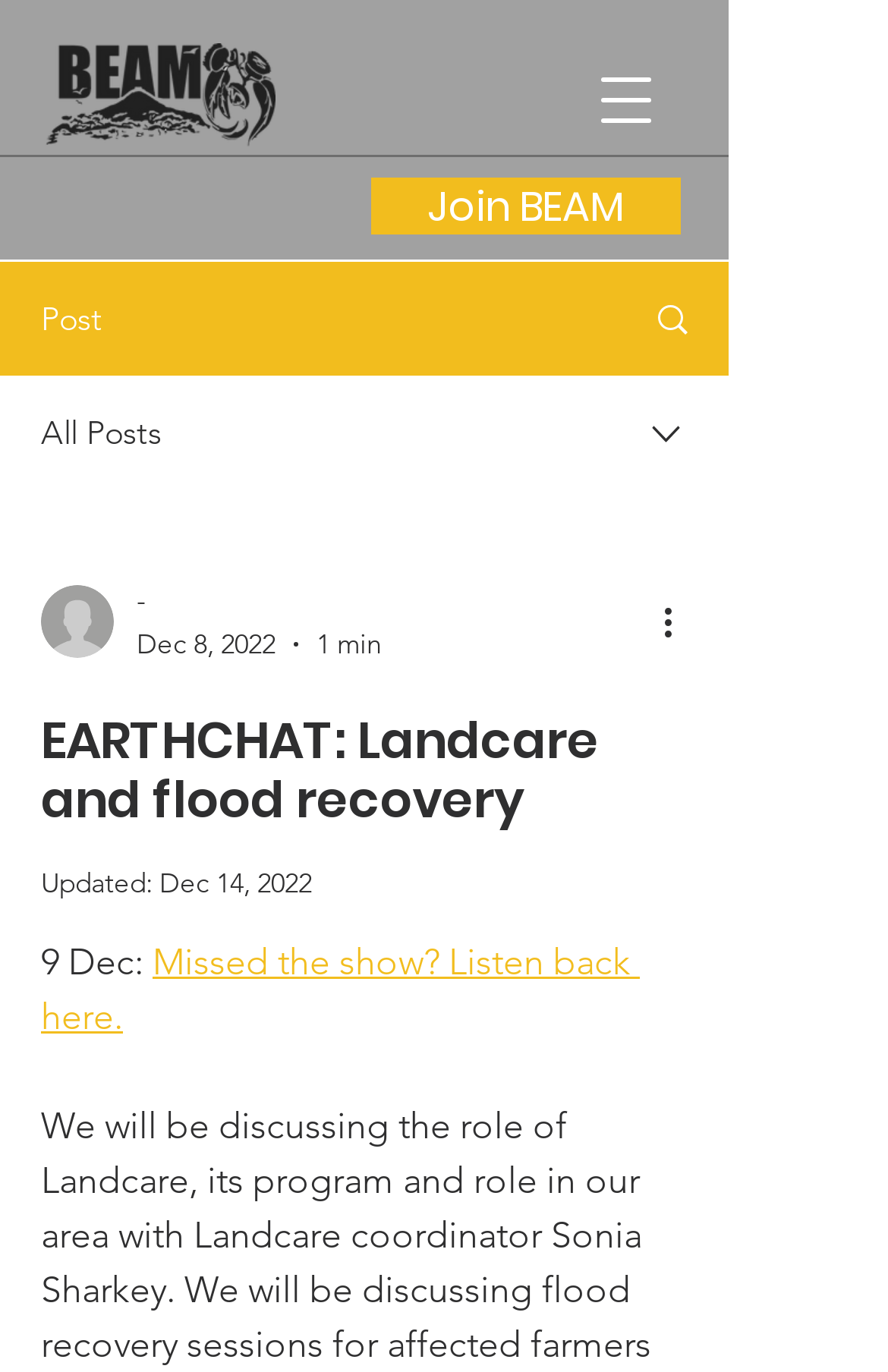Extract the primary headline from the webpage and present its text.

EARTHCHAT: Landcare and flood recovery